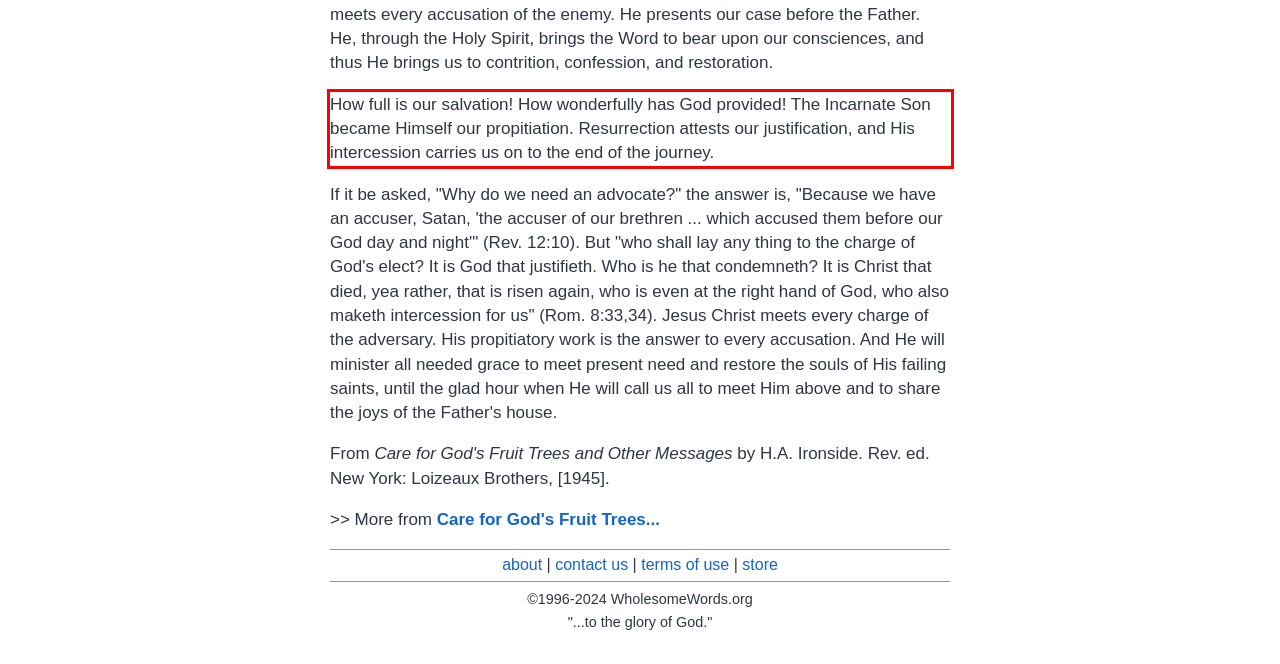View the screenshot of the webpage and identify the UI element surrounded by a red bounding box. Extract the text contained within this red bounding box.

How full is our salvation! How wonderfully has God provided! The Incarnate Son became Himself our propitiation. Resurrection attests our justification, and His intercession carries us on to the end of the journey.